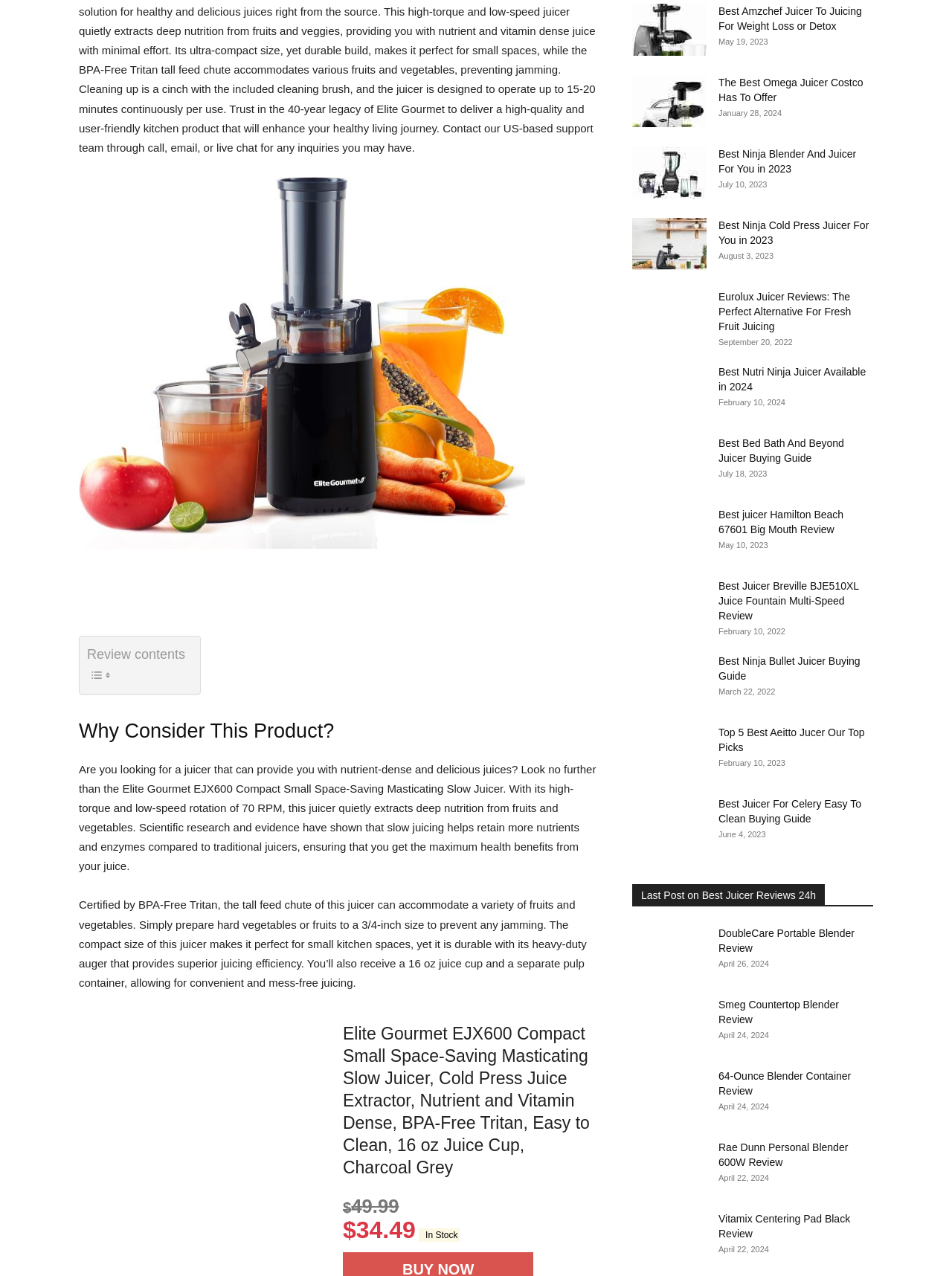Please specify the bounding box coordinates of the element that should be clicked to execute the given instruction: 'Read the review contents'. Ensure the coordinates are four float numbers between 0 and 1, expressed as [left, top, right, bottom].

[0.091, 0.507, 0.195, 0.519]